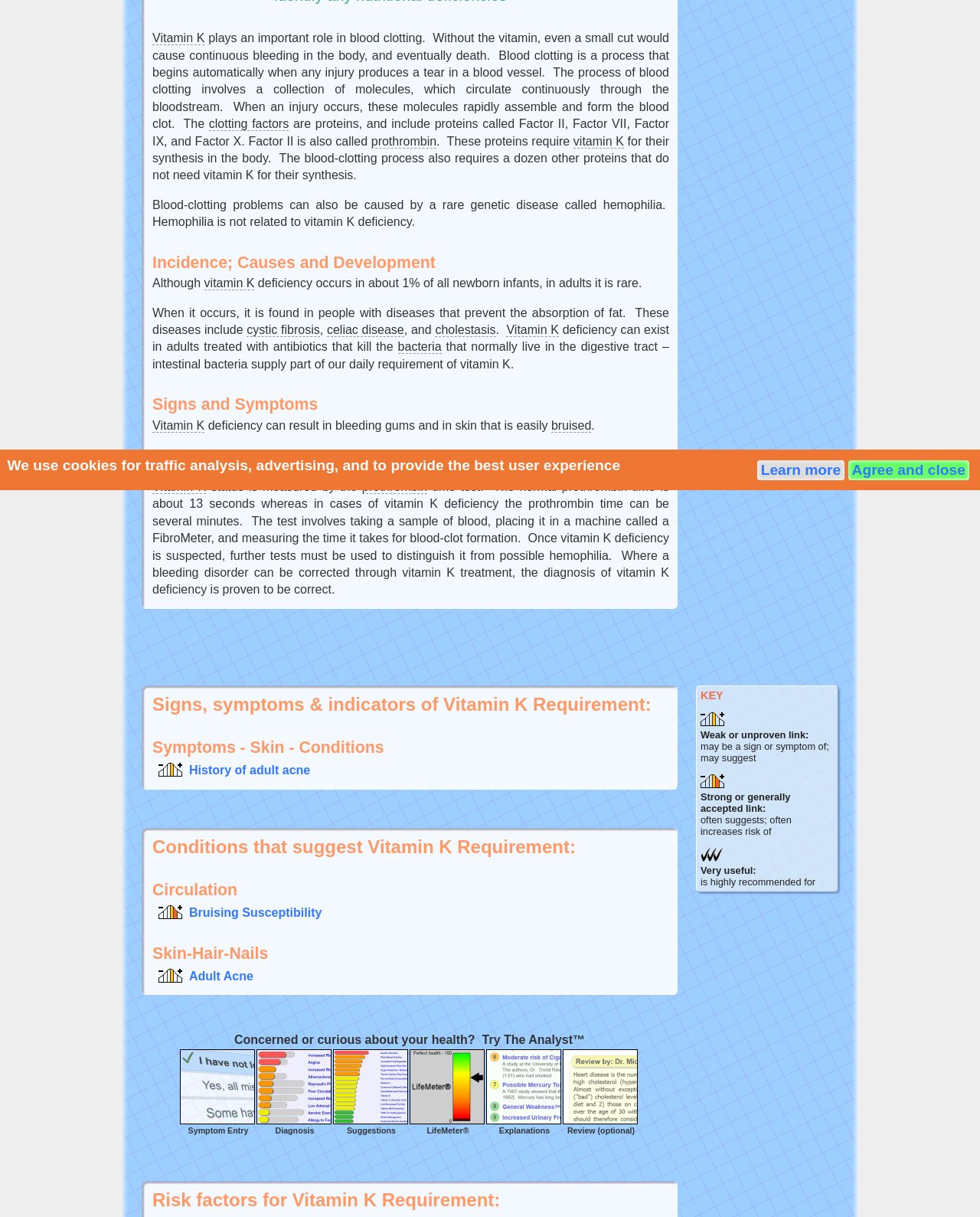From the webpage screenshot, predict the bounding box of the UI element that matches this description: "bruised".

[0.562, 0.344, 0.603, 0.355]